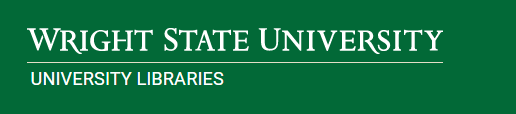Give a detailed account of the visual elements in the image.

The image features the logo and title of "Wright State University University Libraries." It is prominently displayed on a deep green background, with the university's name in large, elegant white font, emphasizing its academic significance. Below, the words "University Libraries" are presented in a smaller but equally clear font, indicating the focus on library resources available to students and the community. This branding reflects the university's commitment to providing essential educational and research materials.